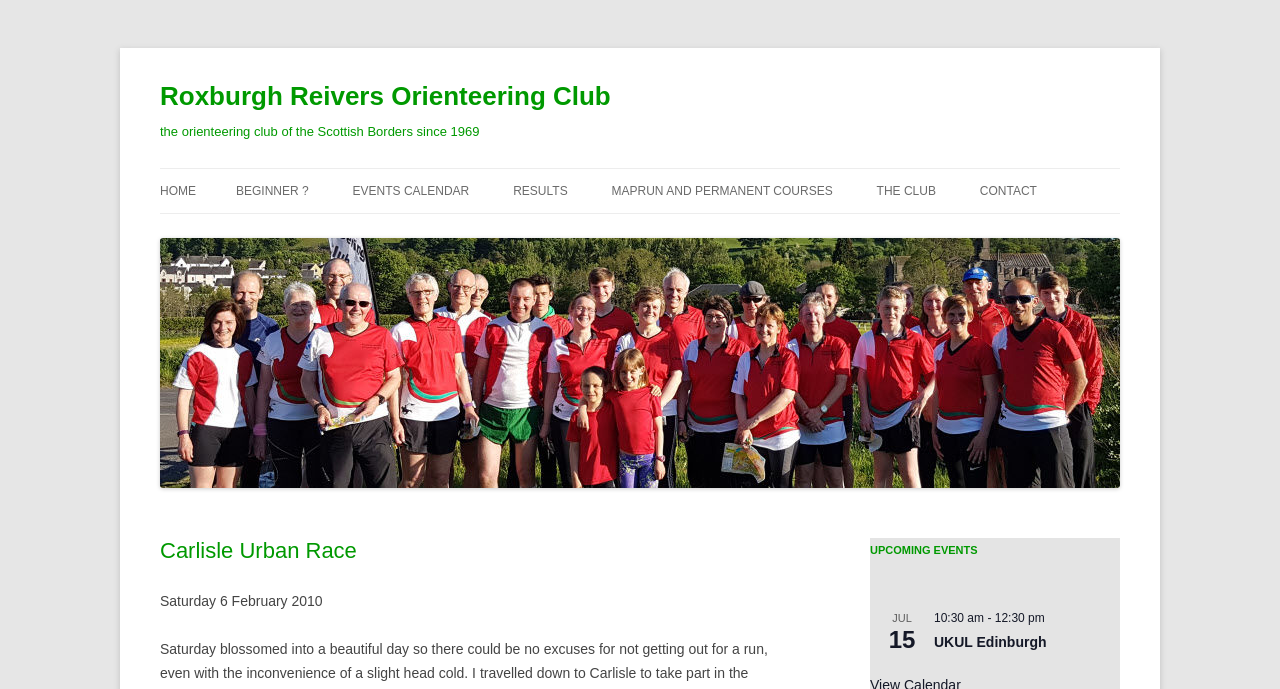Locate the bounding box of the UI element defined by this description: "Club colours". The coordinates should be given as four float numbers between 0 and 1, formatted as [left, top, right, bottom].

[0.685, 0.369, 0.841, 0.429]